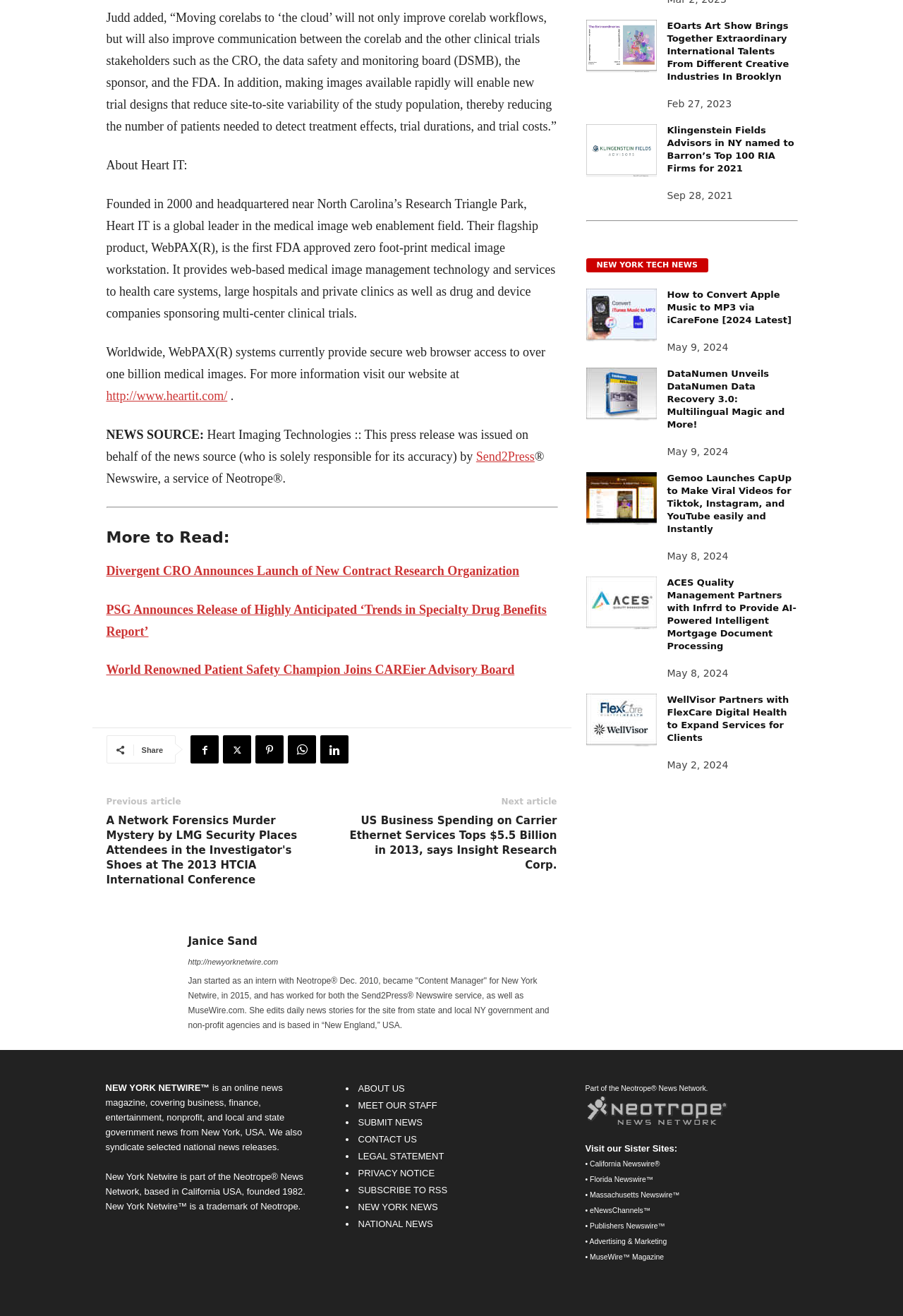Can you find the bounding box coordinates for the element to click on to achieve the instruction: "Visit the 'http://www.heartit.com/' website"?

[0.118, 0.295, 0.252, 0.306]